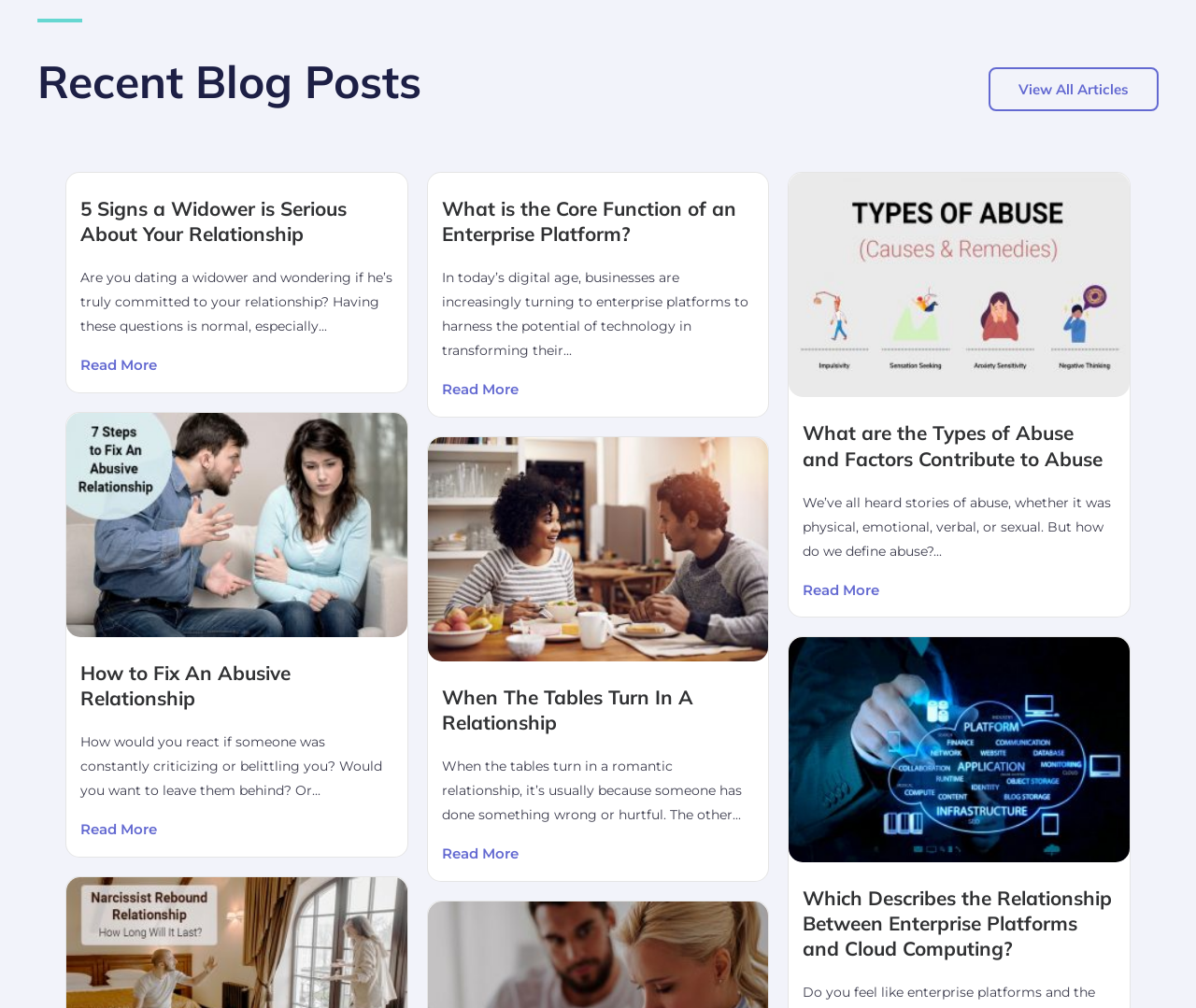Answer the question with a single word or phrase: 
What is the position of the 'View All Articles' link?

Top right